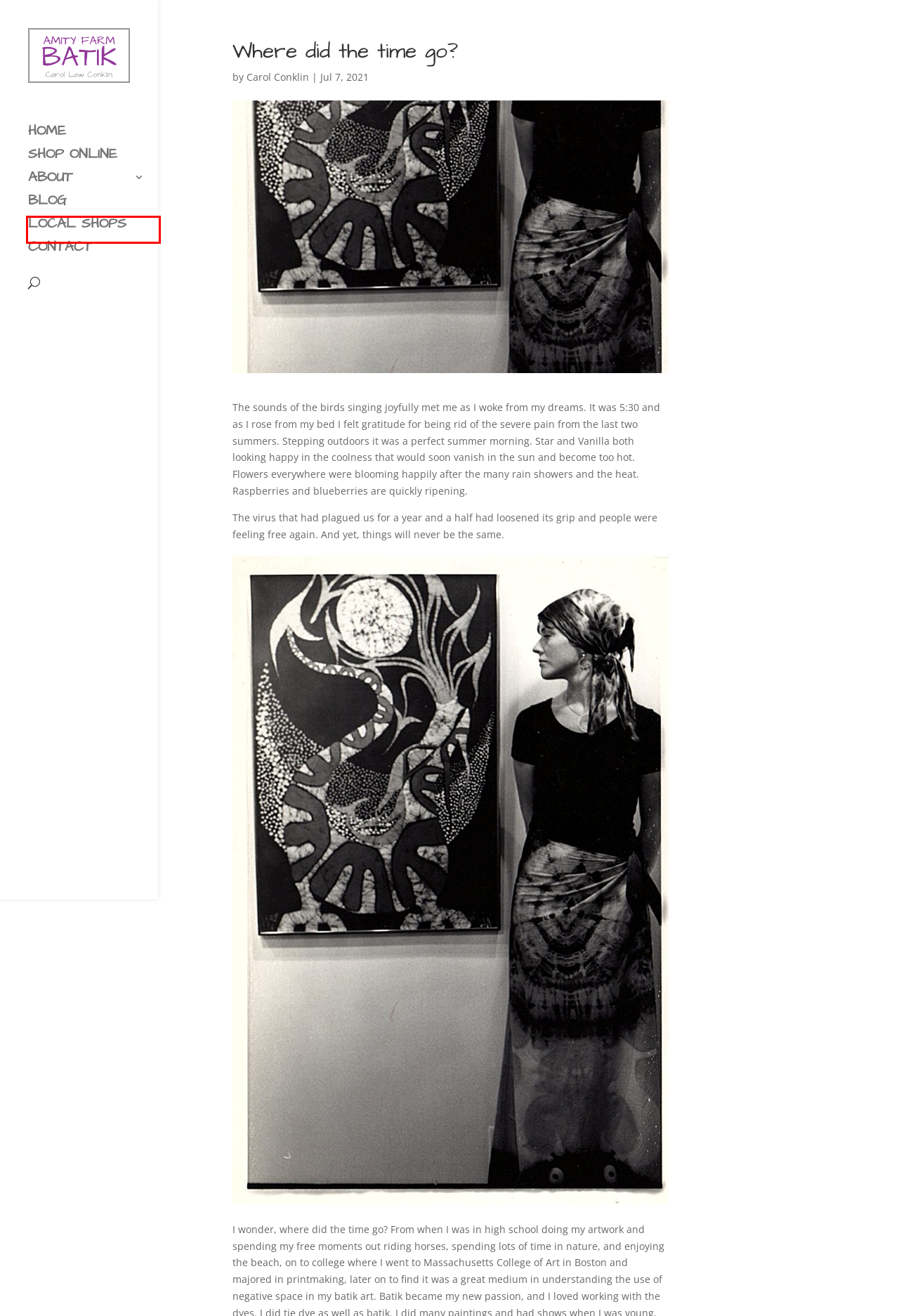Assess the screenshot of a webpage with a red bounding box and determine which webpage description most accurately matches the new page after clicking the element within the red box. Here are the options:
A. Contact - Amity Farm Batik
B. About - Amity Farm Batik
C. Shop Online - Amity Farm Batik
D. Home - Amity Farm Batik
E. Blog - Amity Farm Batik
F. Local Shops - Amity Farm Batik
G. Amity Farm Batik
H. Carol Conklin, Author at Amity Farm Batik

F